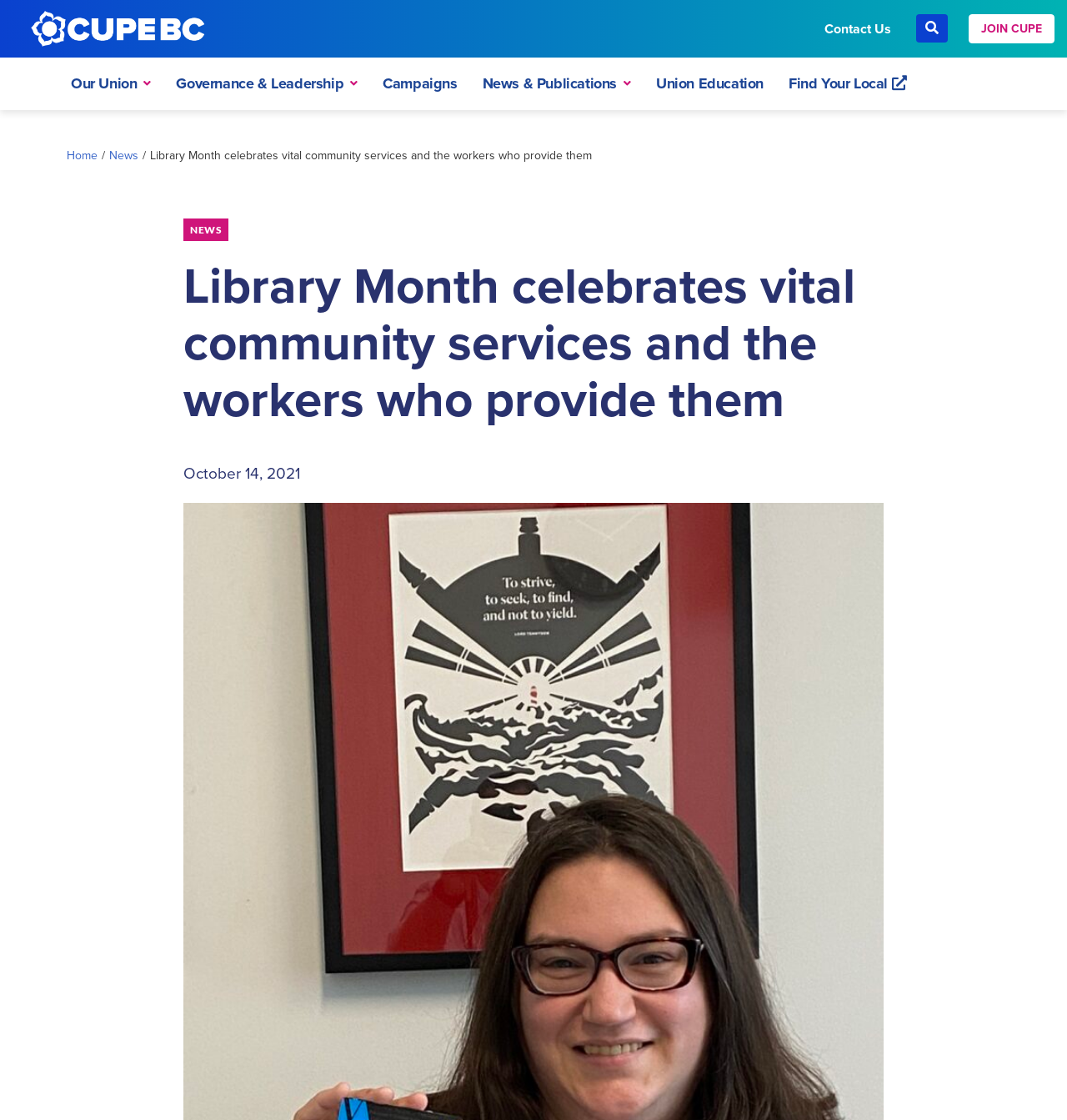Please identify the bounding box coordinates of the clickable region that I should interact with to perform the following instruction: "Visit the 'News' page". The coordinates should be expressed as four float numbers between 0 and 1, i.e., [left, top, right, bottom].

[0.102, 0.128, 0.13, 0.15]